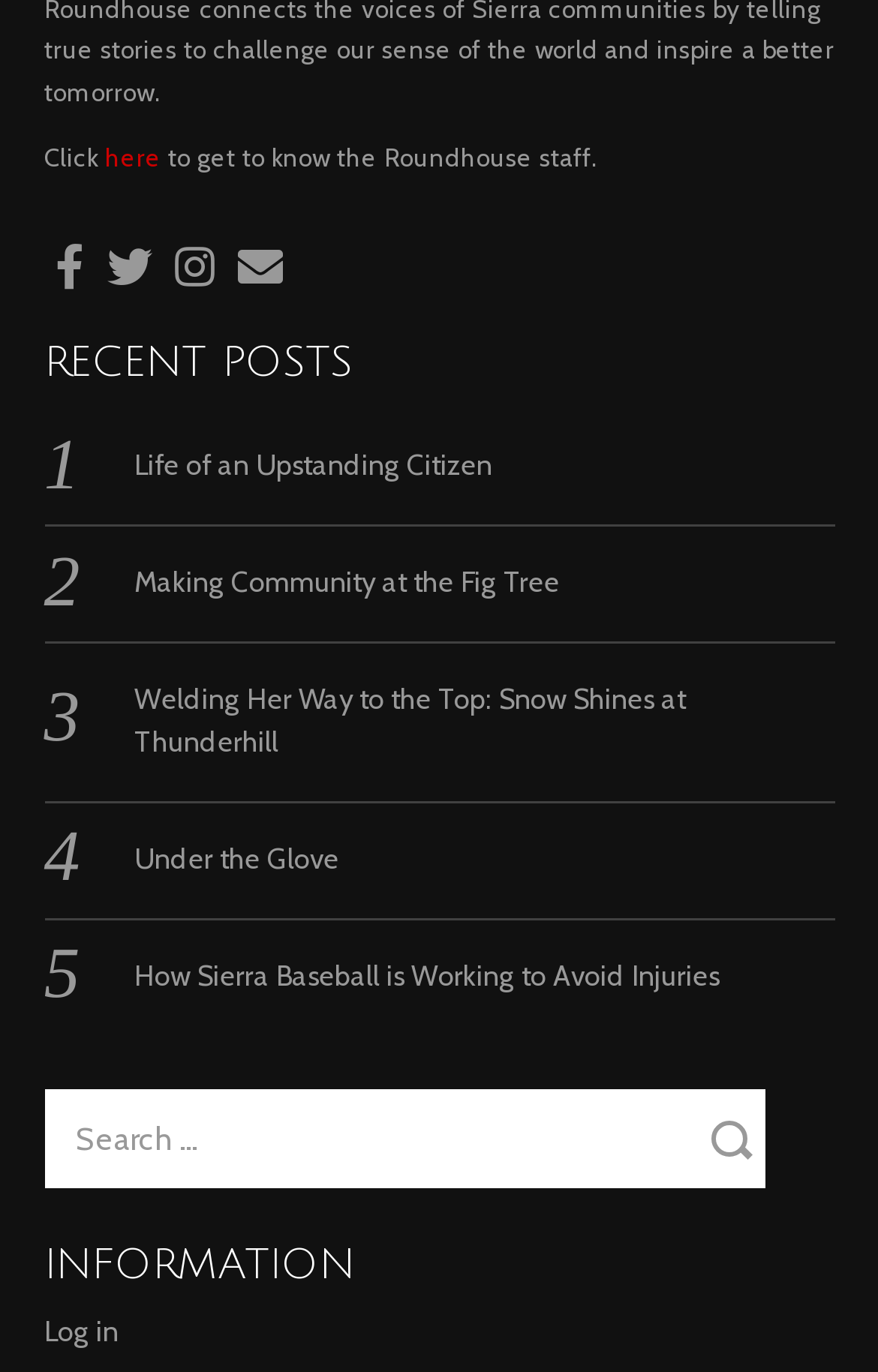What is the main topic of the webpage?
Refer to the image and give a detailed response to the question.

The webpage contains a link to get to know the Roundhouse staff, and the 'RECENT POSTS' section lists articles with titles that suggest a community-focused topic. This suggests that the main topic of the webpage is related to the Roundhouse staff and community.